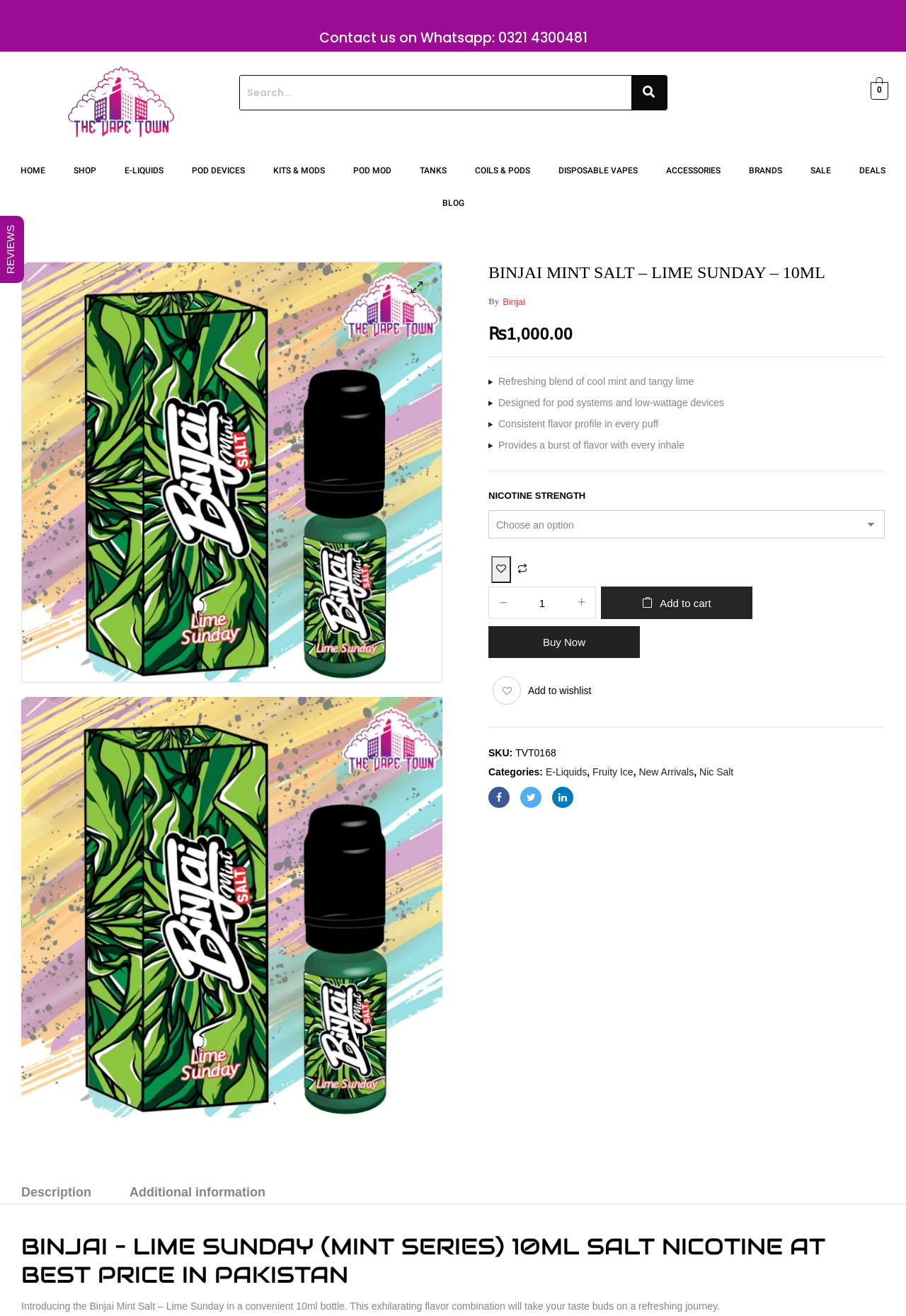Identify the coordinates of the bounding box for the element that must be clicked to accomplish the instruction: "Read the blog".

None